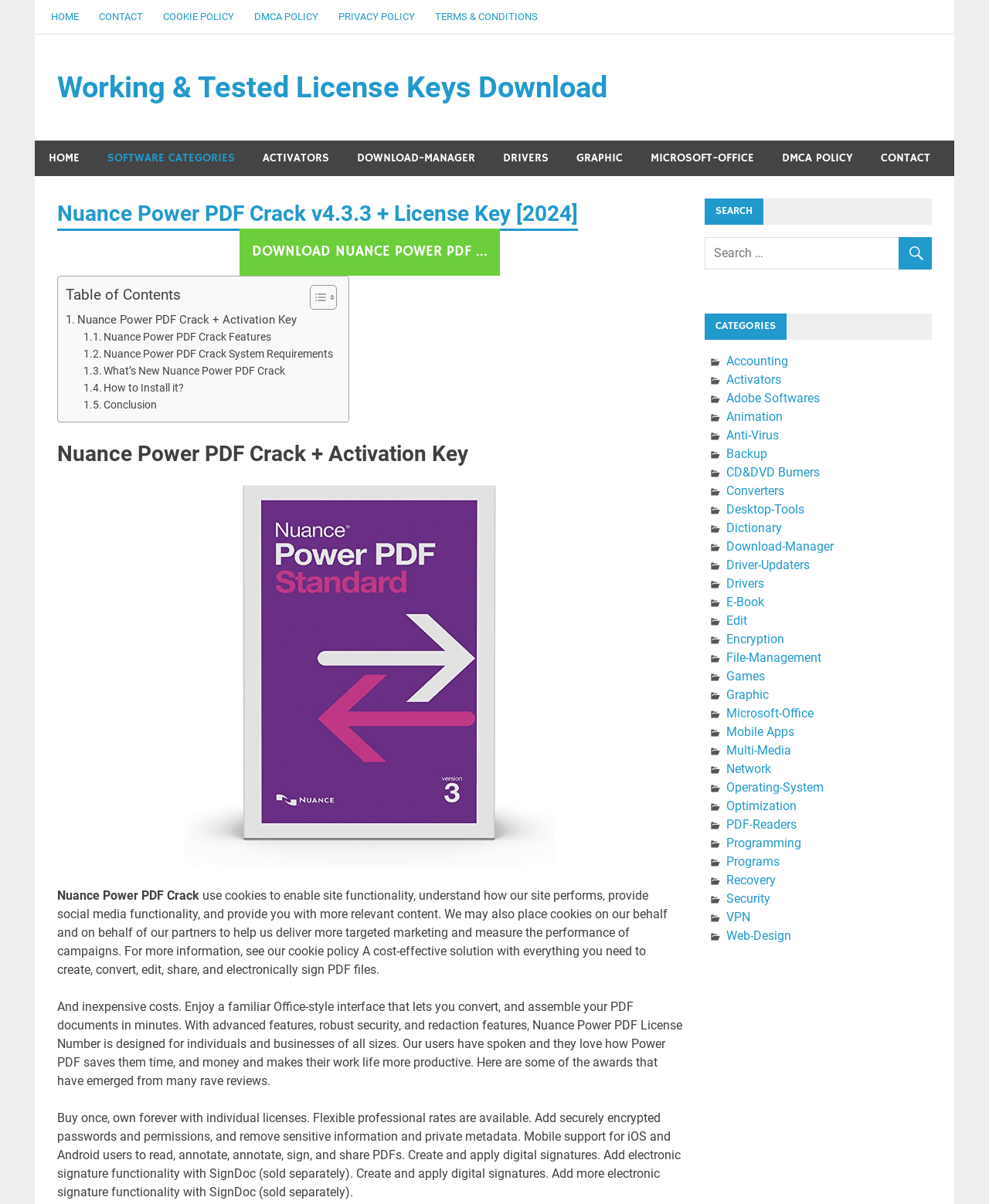Given the description "How to Install it?", determine the bounding box of the corresponding UI element.

[0.084, 0.315, 0.186, 0.33]